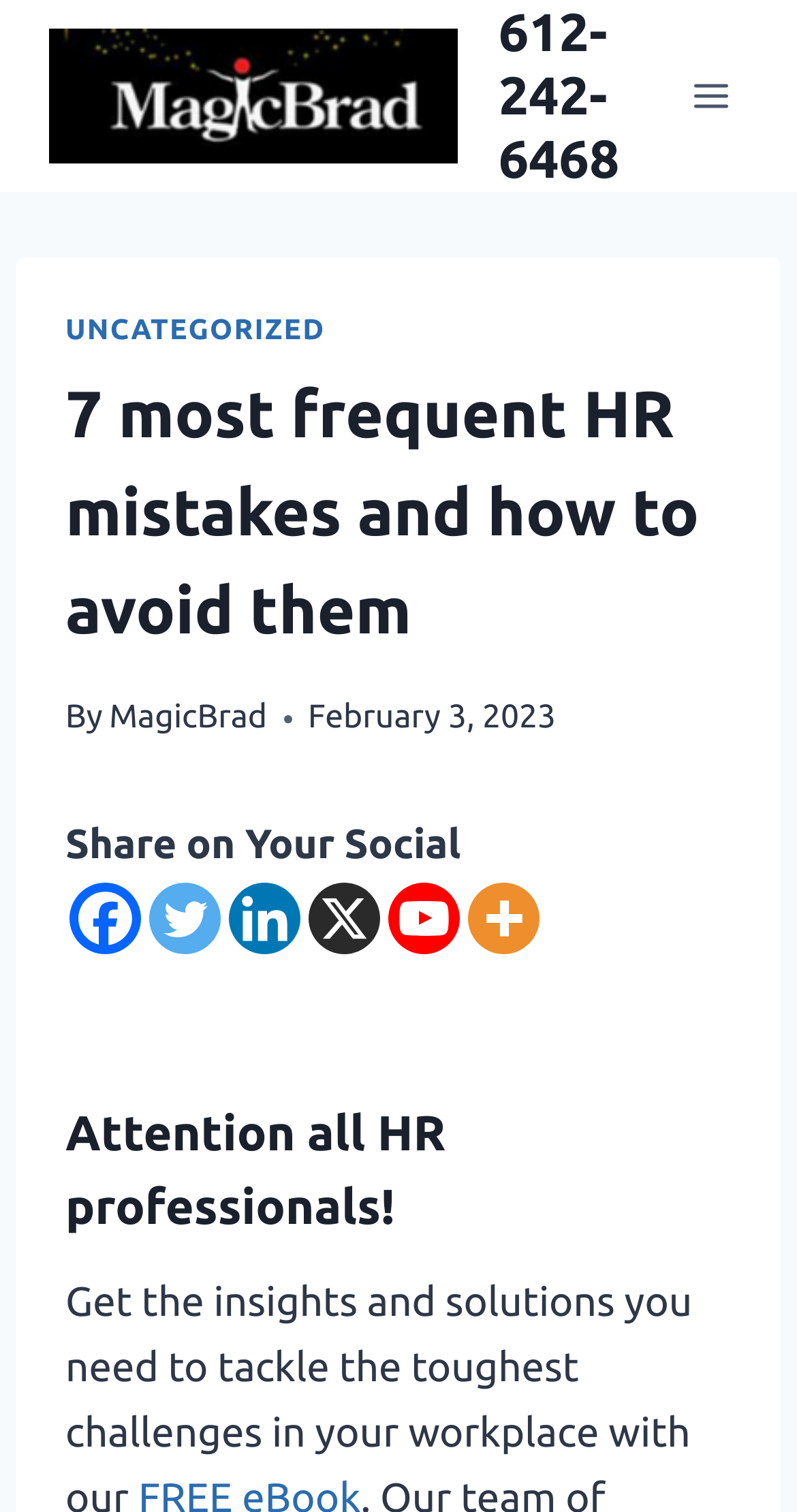Given the element description: "uncategorized", predict the bounding box coordinates of this UI element. The coordinates must be four float numbers between 0 and 1, given as [left, top, right, bottom].

[0.082, 0.206, 0.408, 0.228]